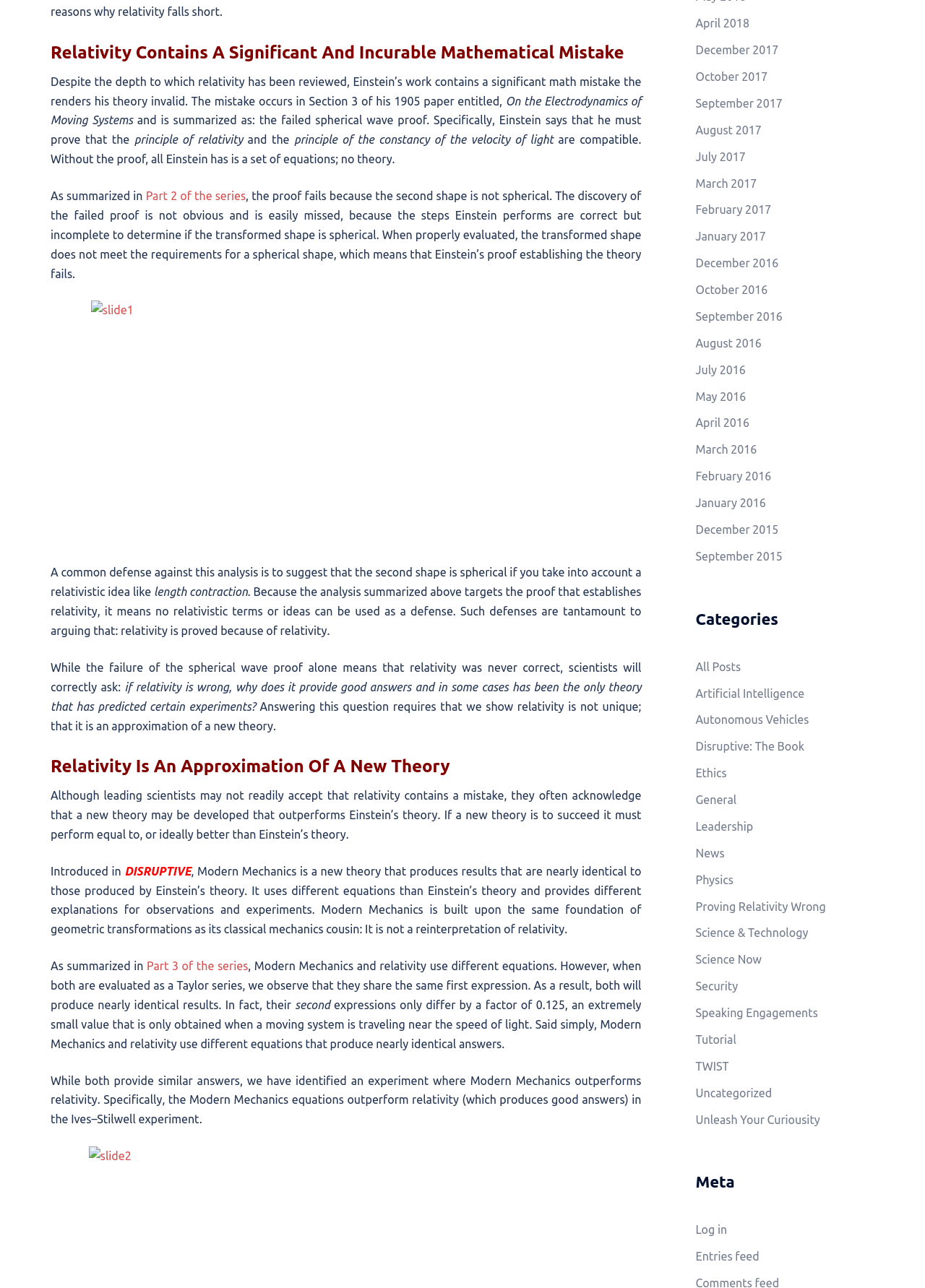Find the bounding box coordinates of the clickable element required to execute the following instruction: "Click the 'Part 2 of the series' link". Provide the coordinates as four float numbers between 0 and 1, i.e., [left, top, right, bottom].

[0.158, 0.147, 0.266, 0.157]